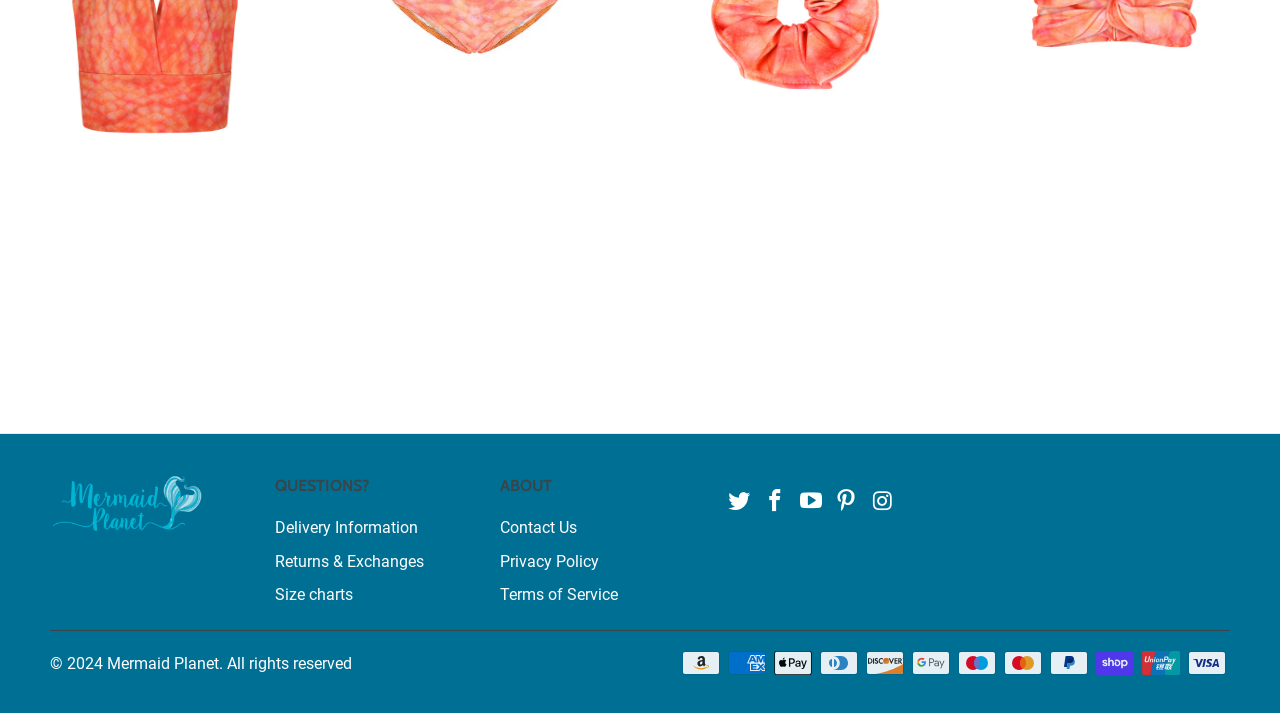Please give a succinct answer to the question in one word or phrase:
How many payment method logos are there?

11